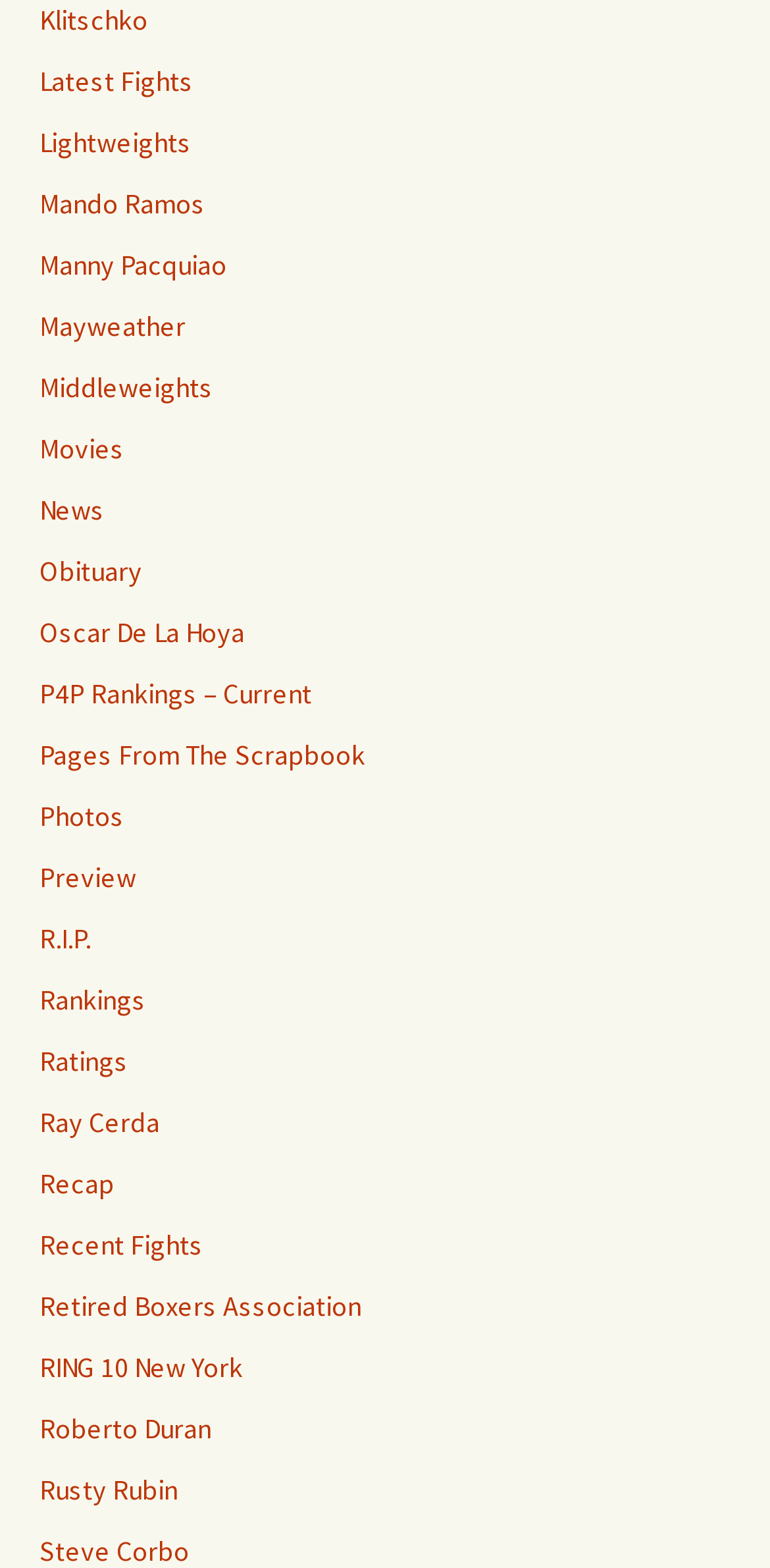Locate the bounding box coordinates of the area you need to click to fulfill this instruction: 'Check the current P4P rankings'. The coordinates must be in the form of four float numbers ranging from 0 to 1: [left, top, right, bottom].

[0.051, 0.43, 0.405, 0.453]